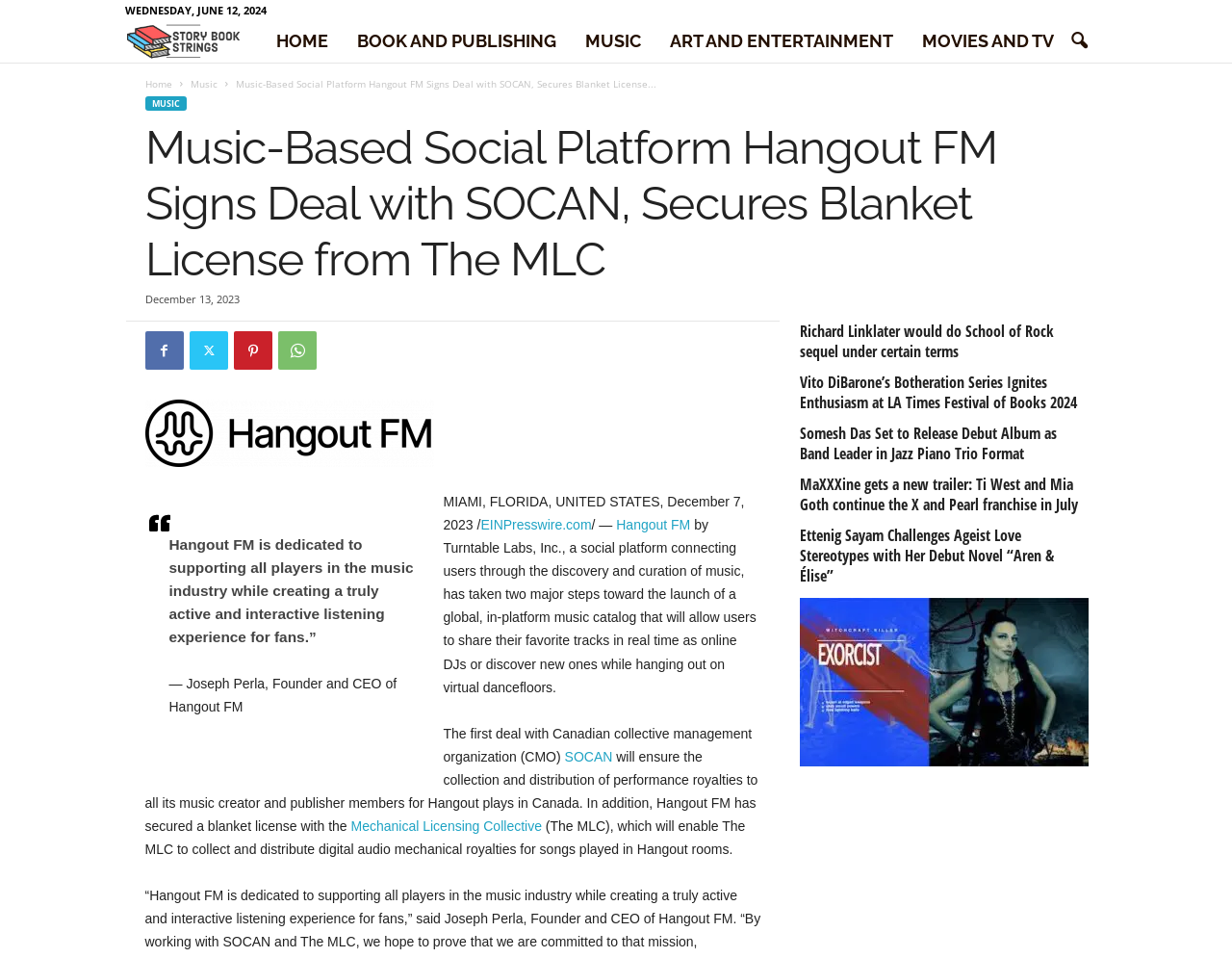Locate the bounding box coordinates of the clickable region to complete the following instruction: "Visit the 'MUSIC' section."

[0.463, 0.021, 0.532, 0.065]